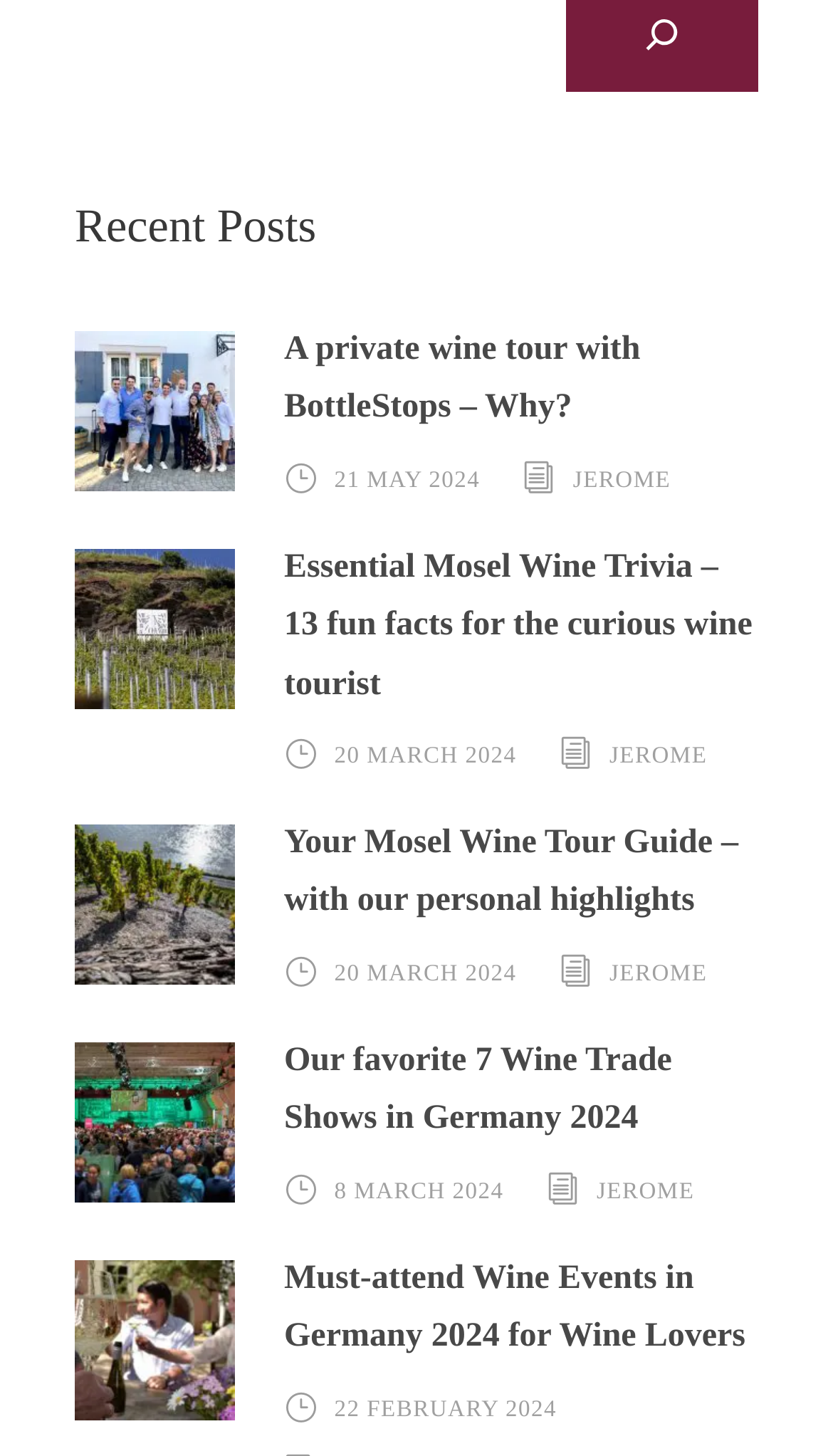Who is the author of the post 'Your Mosel Wine Tour Guide – with our personal highlights'?
Relying on the image, give a concise answer in one word or a brief phrase.

JEROME